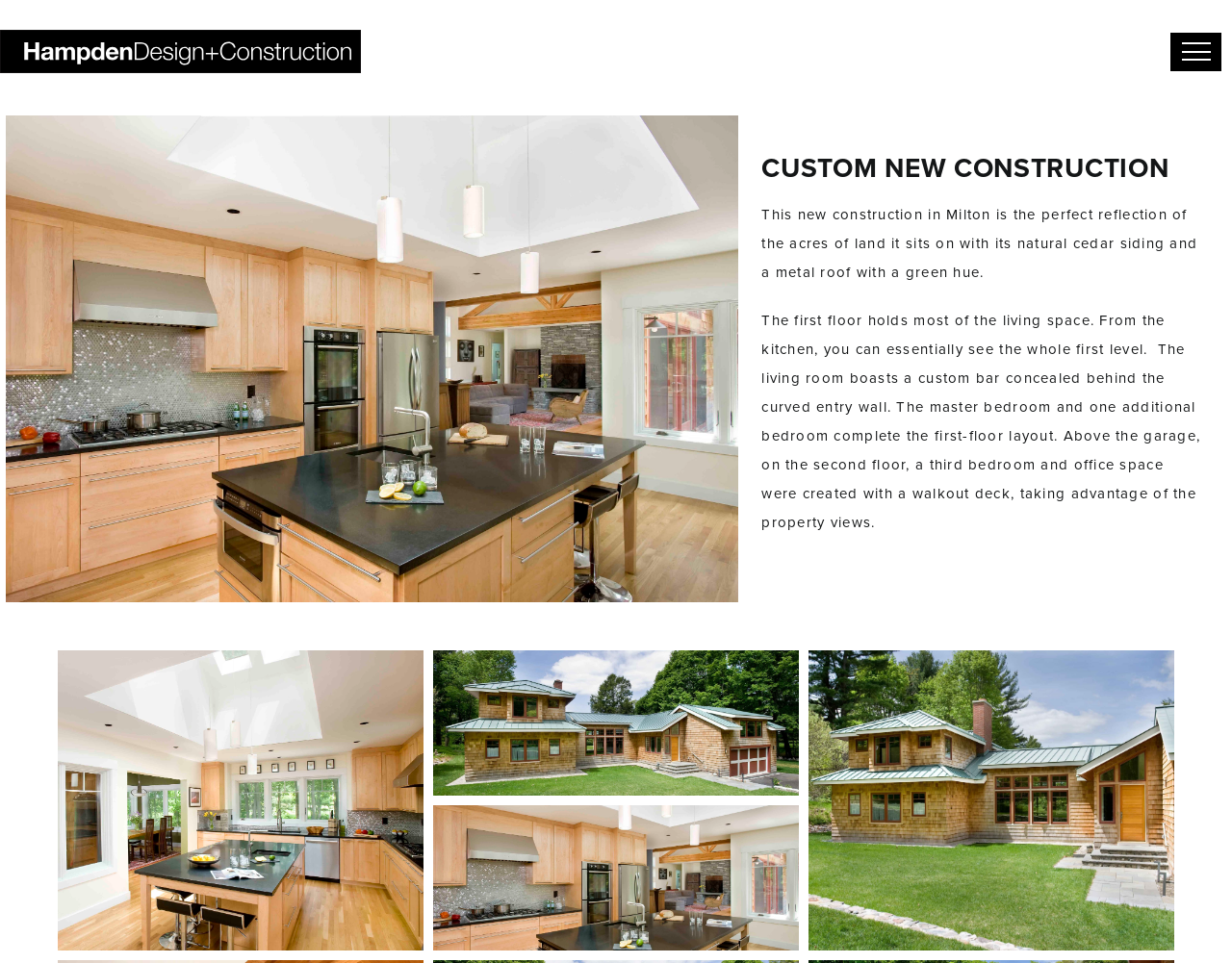Using the information from the screenshot, answer the following question thoroughly:
What is the color of the metal roof?

According to the webpage content, specifically the StaticText element with the text 'This new construction in Milton is the perfect reflection of the acres of land it sits on with its natural cedar siding and a metal roof with a green hue.', we can determine that the color of the metal roof is green.